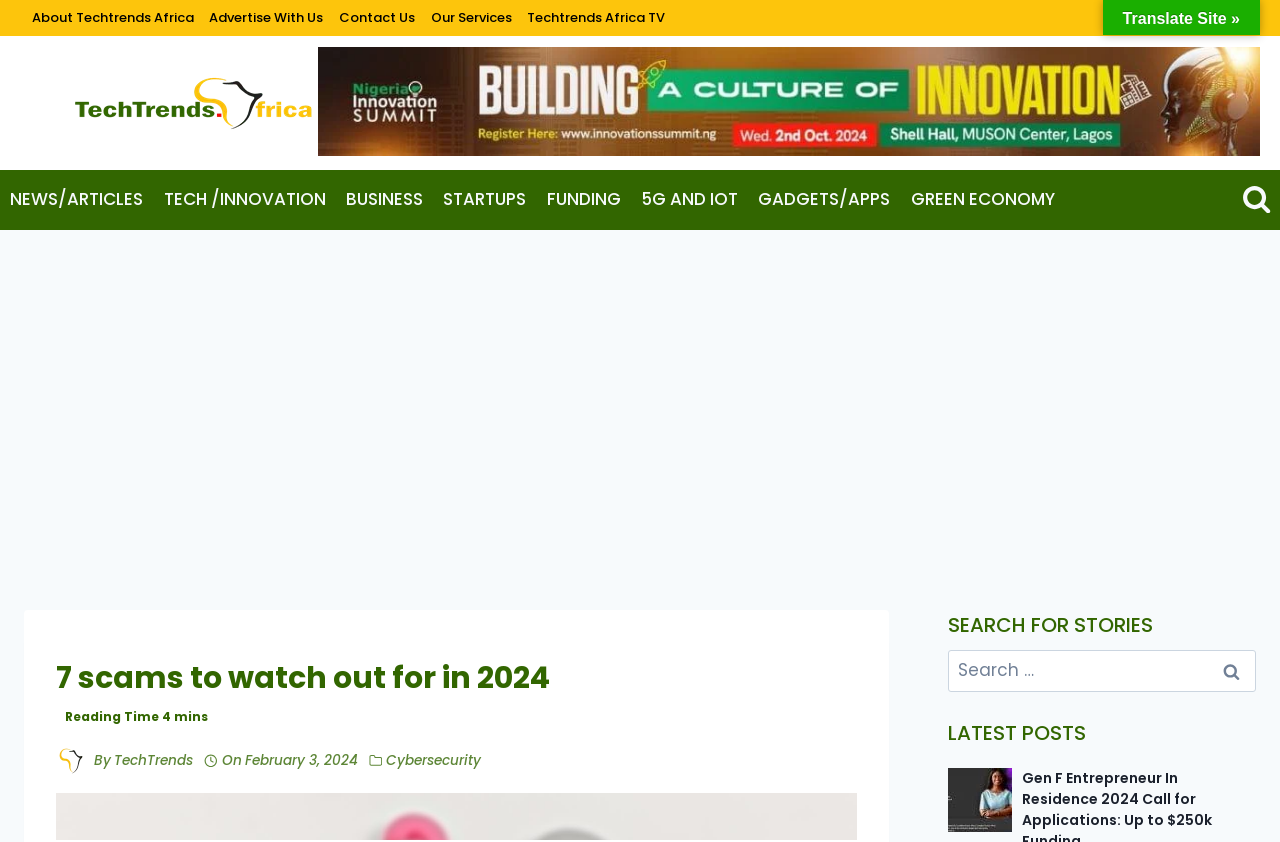What type of articles can be found on this website?
Utilize the information in the image to give a detailed answer to the question.

I inferred the answer by examining the primary navigation section, which includes links to categories such as 'NEWS/ARTICLES', 'TECH/INNOVATION', 'BUSINESS', and 'STARTUPS', indicating that the website focuses on technology and innovation-related topics.